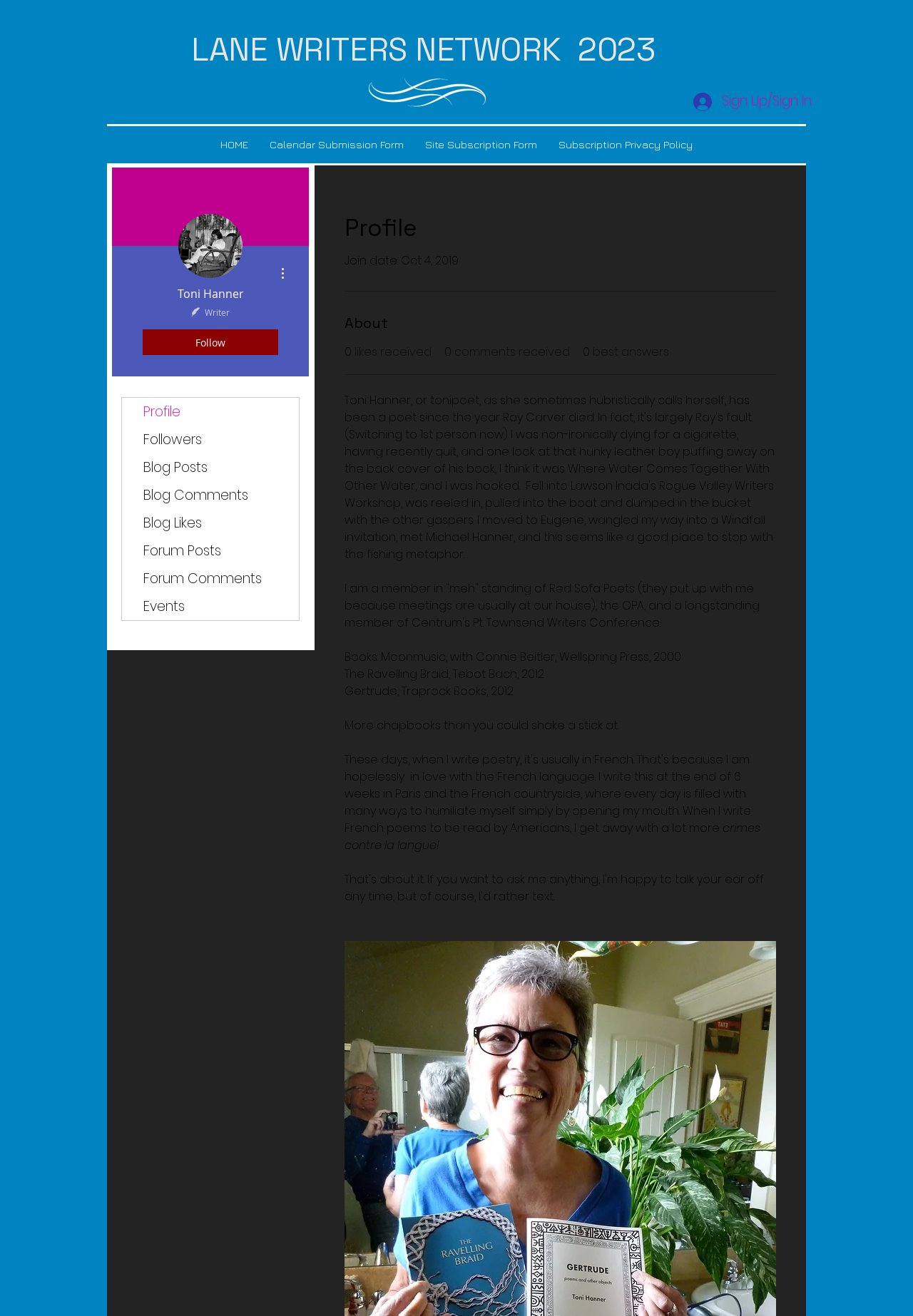Respond with a single word or phrase to the following question: What is the join date of the writer on this platform?

Oct 4, 2019